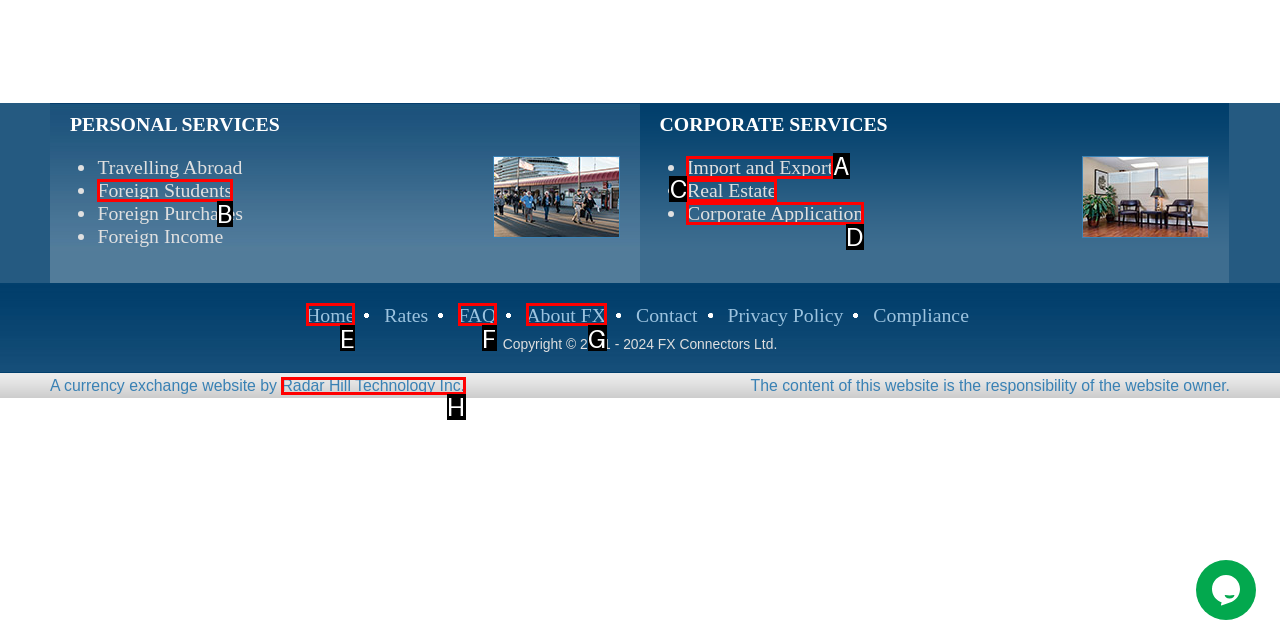From the provided options, which letter corresponds to the element described as: Import and Export
Answer with the letter only.

A